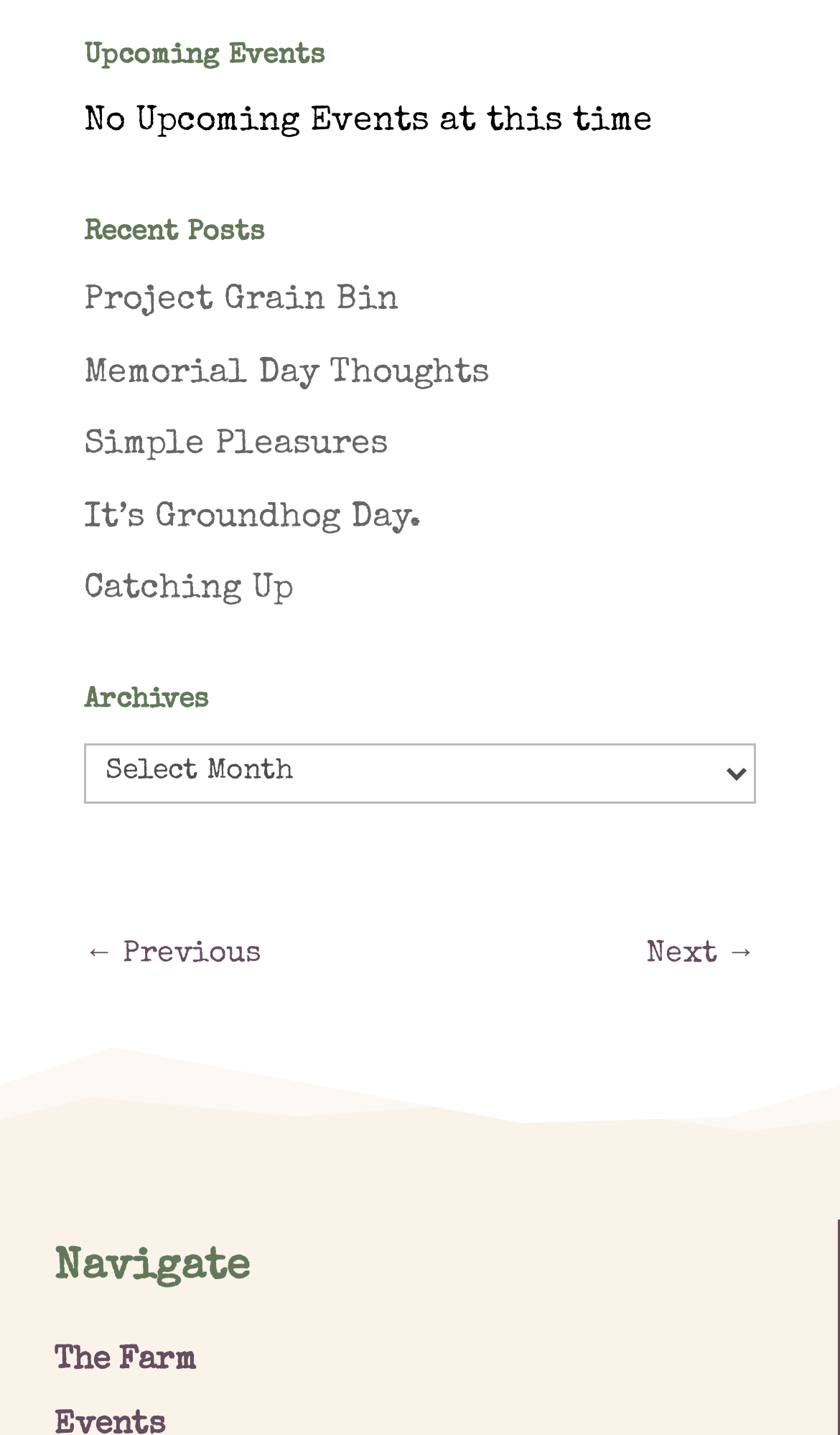Please find the bounding box coordinates of the clickable region needed to complete the following instruction: "select archives". The bounding box coordinates must consist of four float numbers between 0 and 1, i.e., [left, top, right, bottom].

[0.1, 0.518, 0.9, 0.56]